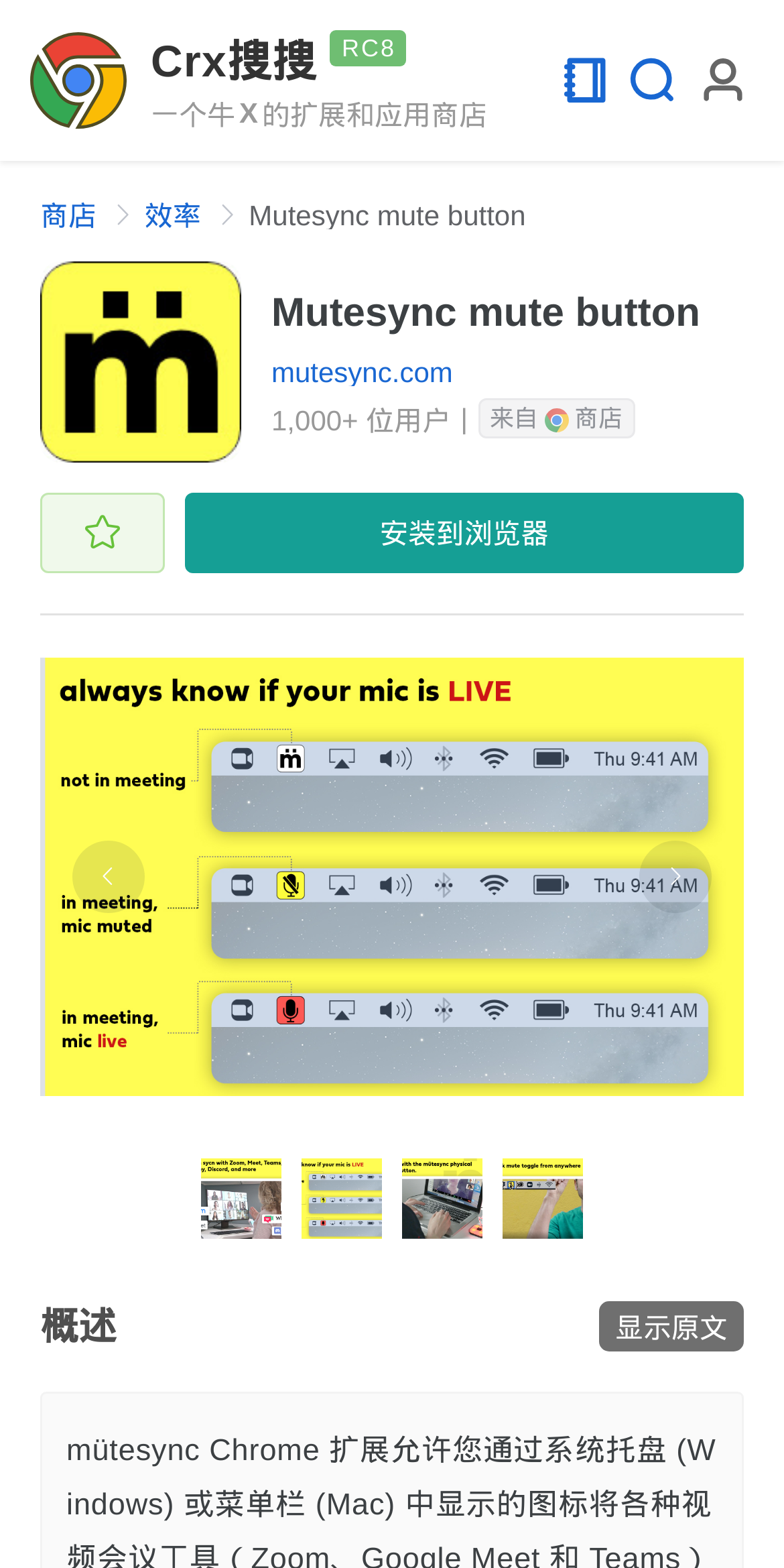Answer the following inquiry with a single word or phrase:
How many users are using this extension?

1,000+